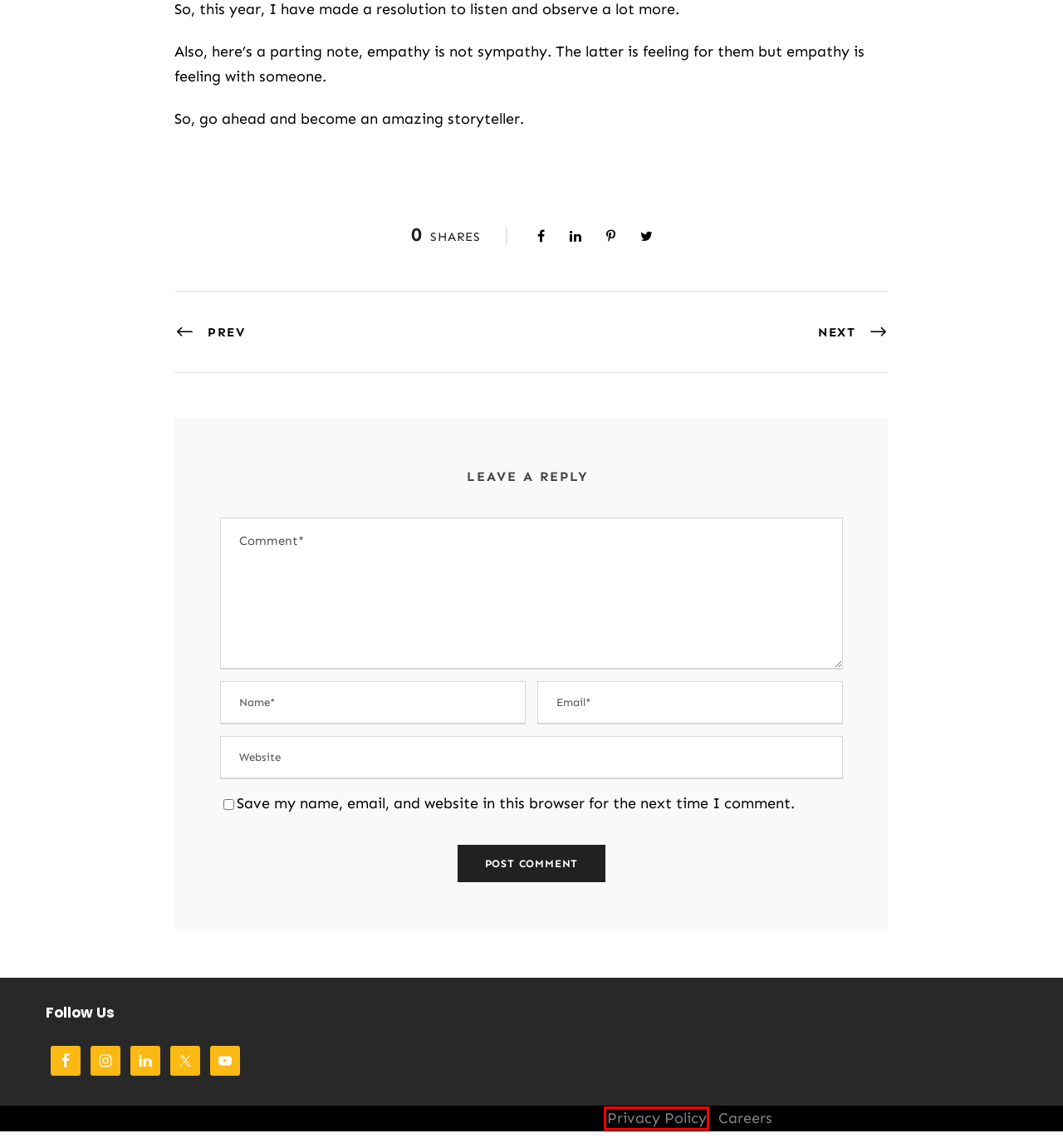Look at the screenshot of the webpage and find the element within the red bounding box. Choose the webpage description that best fits the new webpage that will appear after clicking the element. Here are the candidates:
A. We-Storytellers
B. Communication Beyond the Workplace: Staying Connected After Moving On  - We-Storytellers
C. Blog Archives - We-Storytellers
D. #empathy Archives - We-Storytellers
E. #westorytellers Archives - We-Storytellers
F. Infinite Business Stories - We-Storytellers
G. Contact We-Storytellers | Best Business Storytellers & Content Marketers In India
H. careers

A